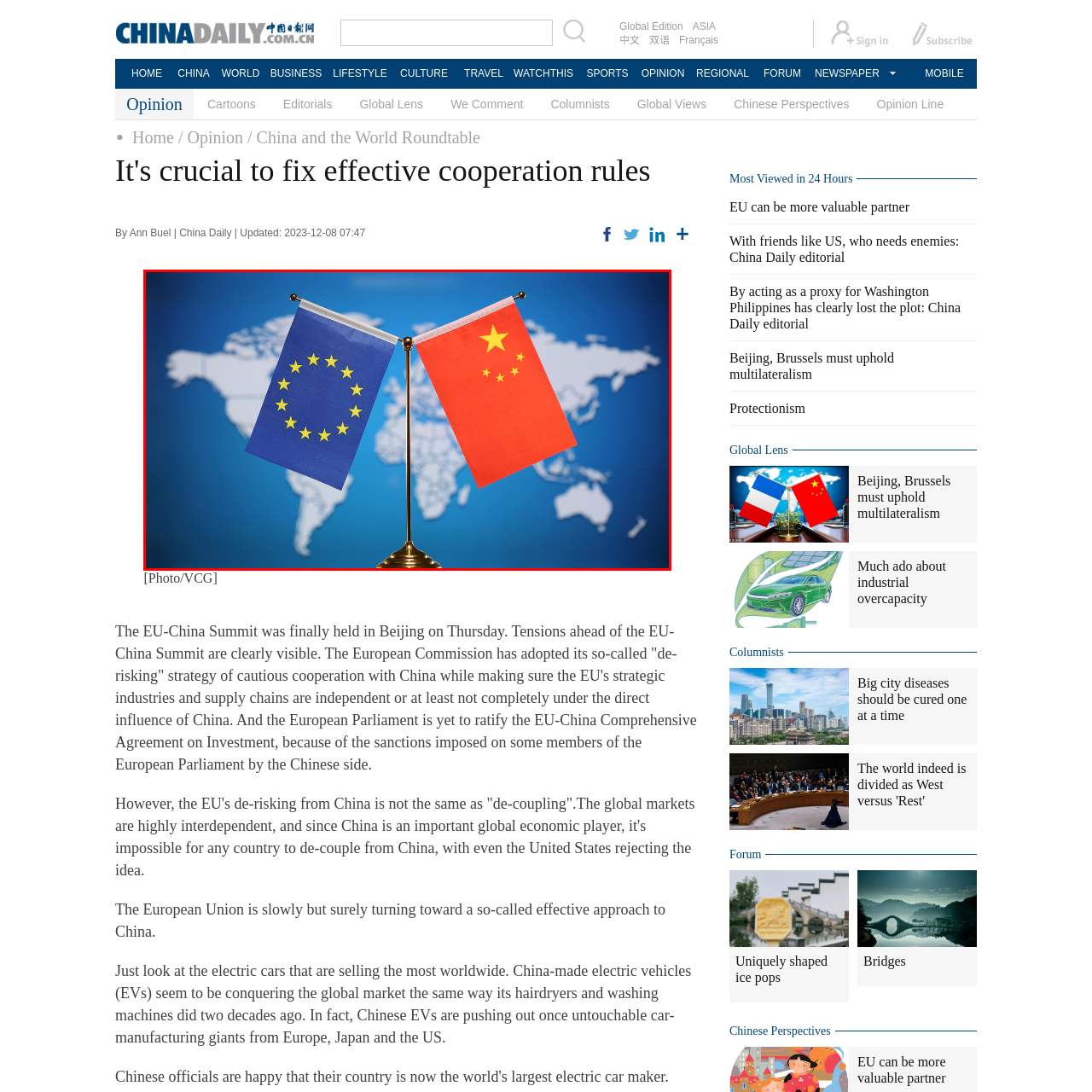Look at the area marked with a blue rectangle, What is behind the flags in the image? 
Provide your answer using a single word or phrase.

A blurred world map